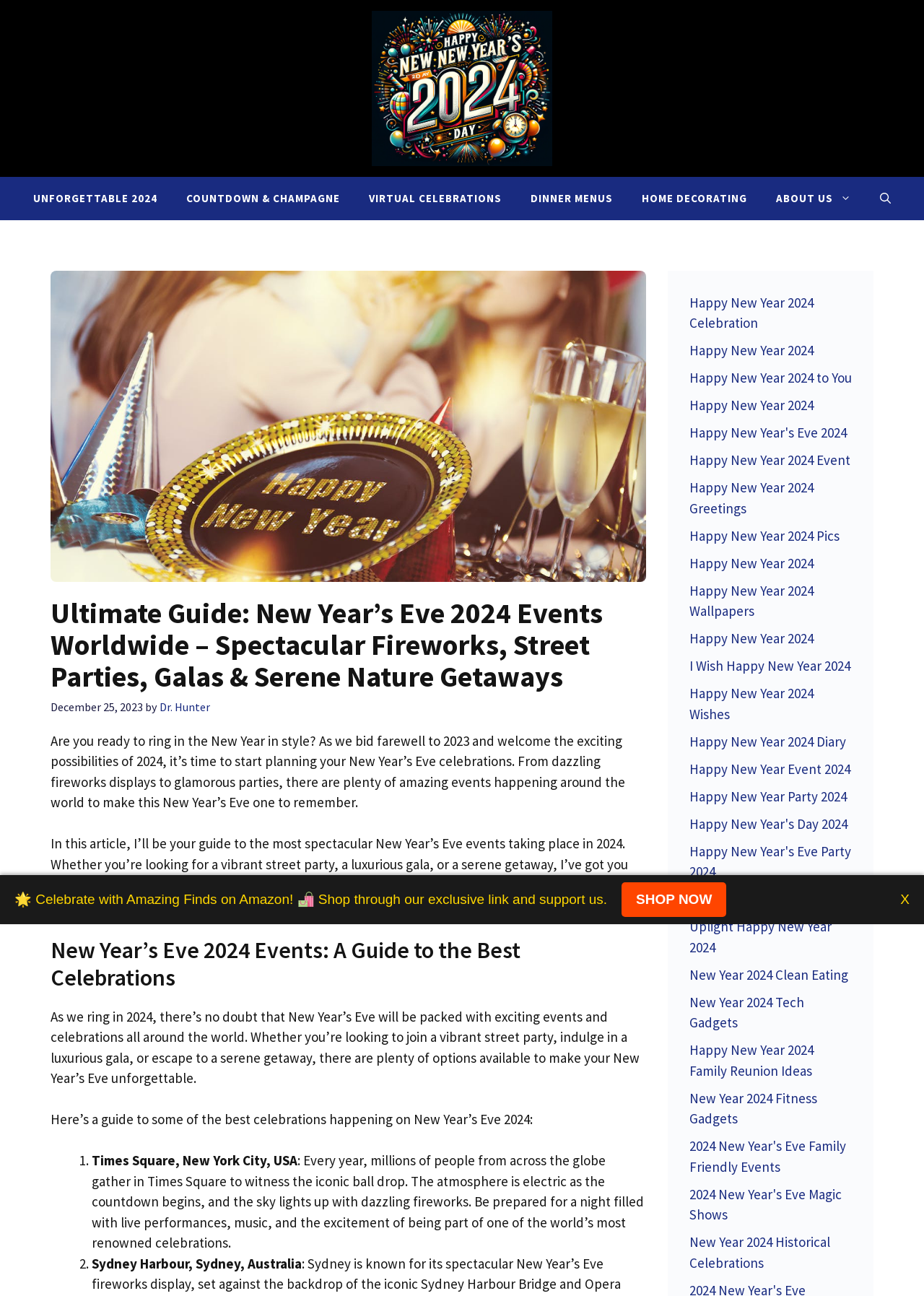Identify the bounding box coordinates for the UI element mentioned here: "Happy New Year 2024 Celebration". Provide the coordinates as four float values between 0 and 1, i.e., [left, top, right, bottom].

[0.746, 0.227, 0.88, 0.256]